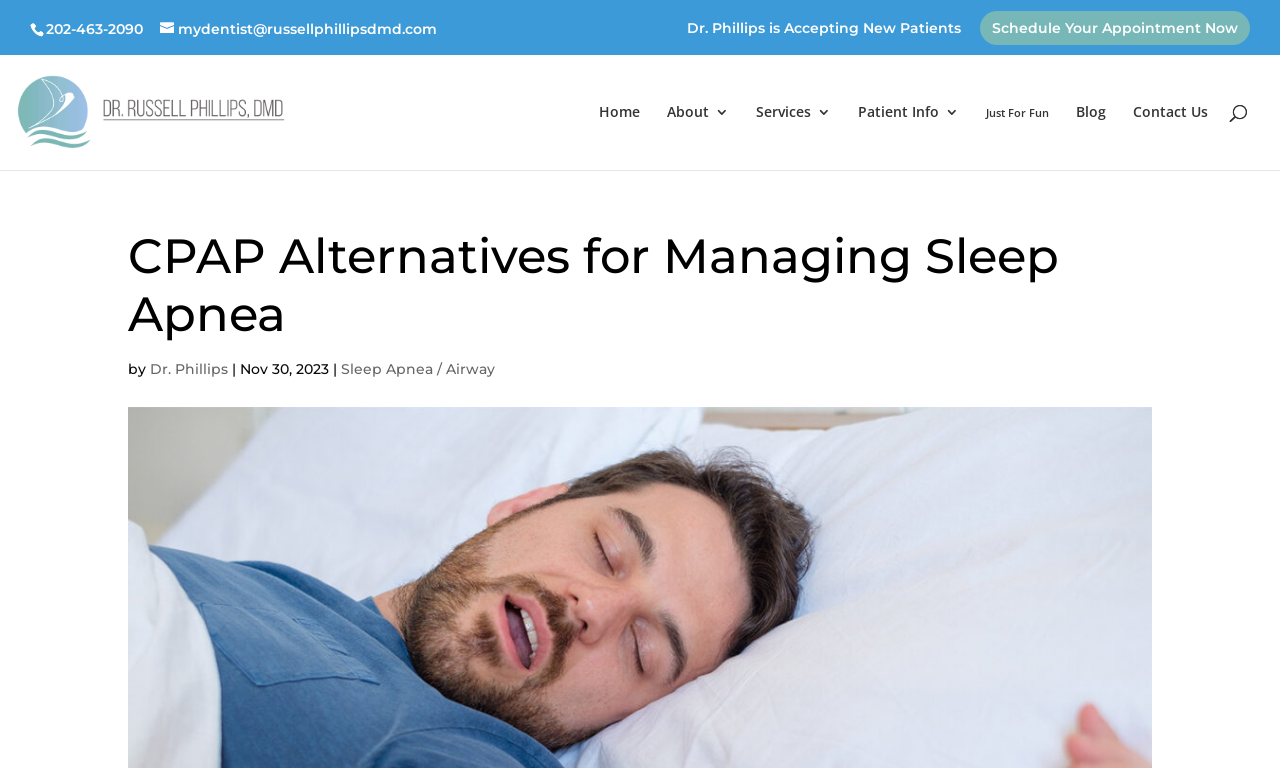Please specify the bounding box coordinates for the clickable region that will help you carry out the instruction: "Schedule an appointment".

[0.775, 0.027, 0.967, 0.059]